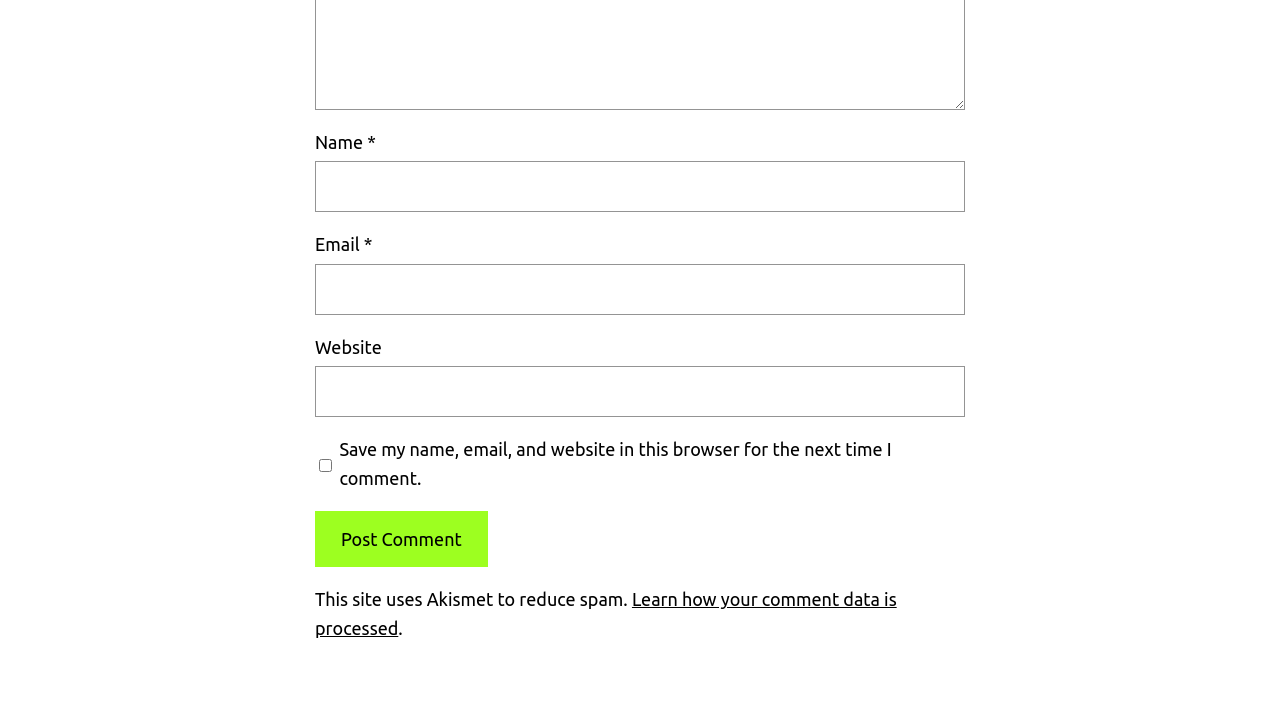Determine the bounding box for the UI element that matches this description: "parent_node: Website name="url"".

[0.246, 0.513, 0.754, 0.585]